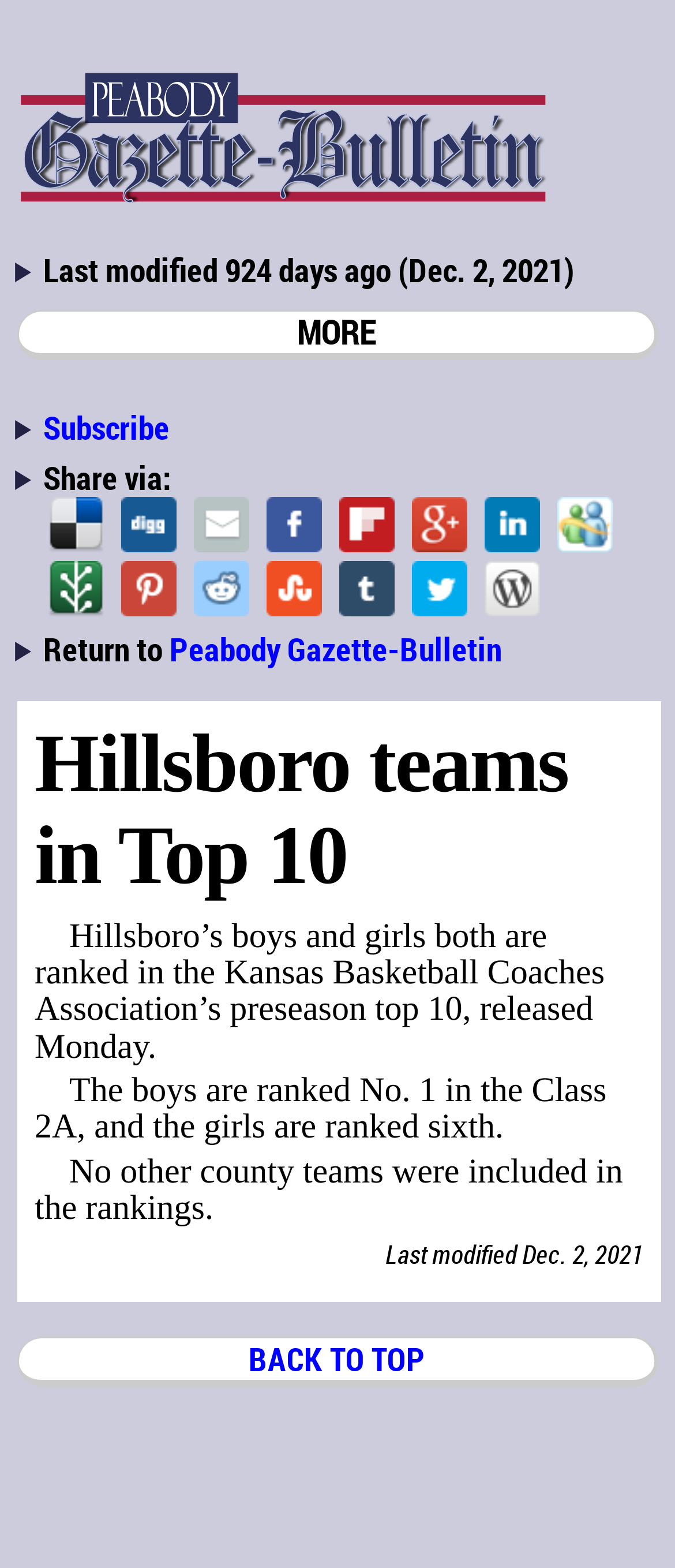What is the name of the publication?
Answer the question based on the image using a single word or a brief phrase.

Peabody Gazette-Bulletin